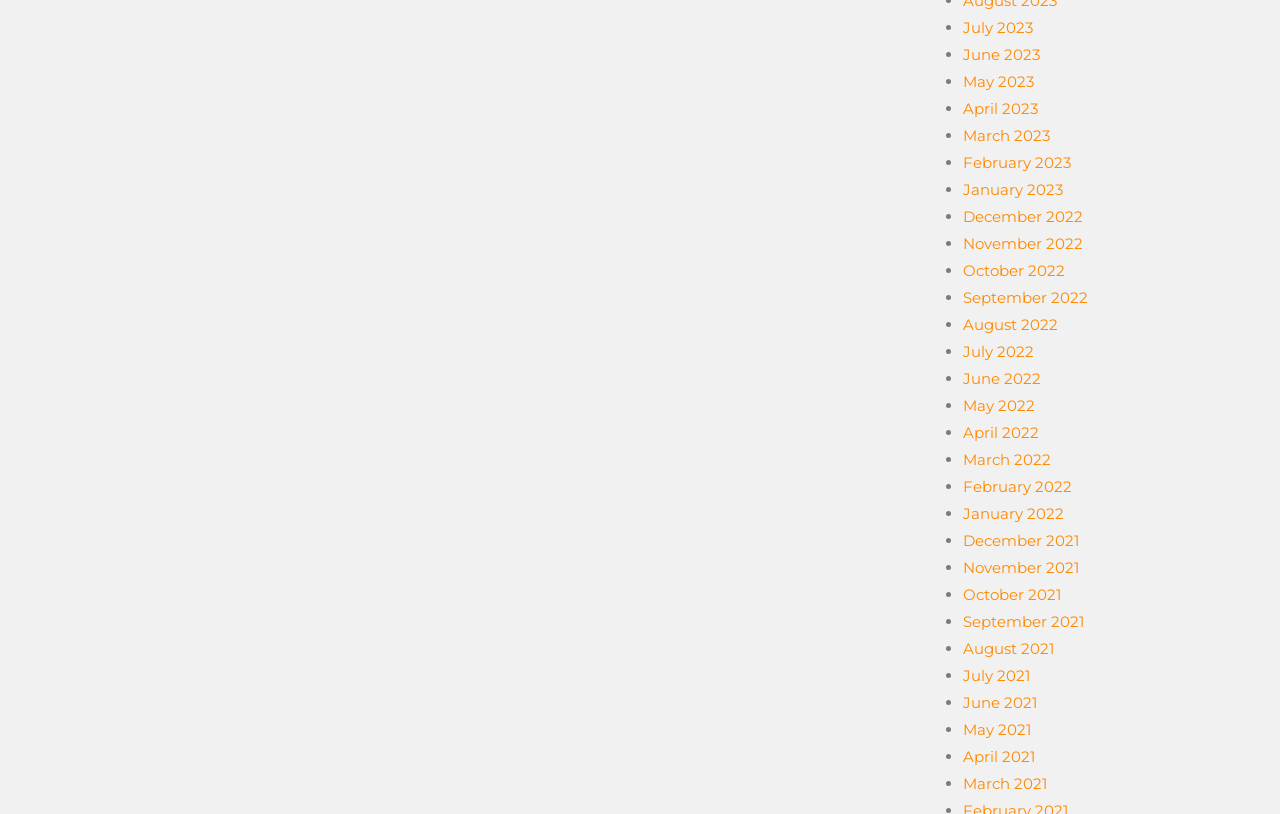What is the latest month listed?
Kindly give a detailed and elaborate answer to the question.

I looked at the list of links and found the latest month listed, which is July 2023.